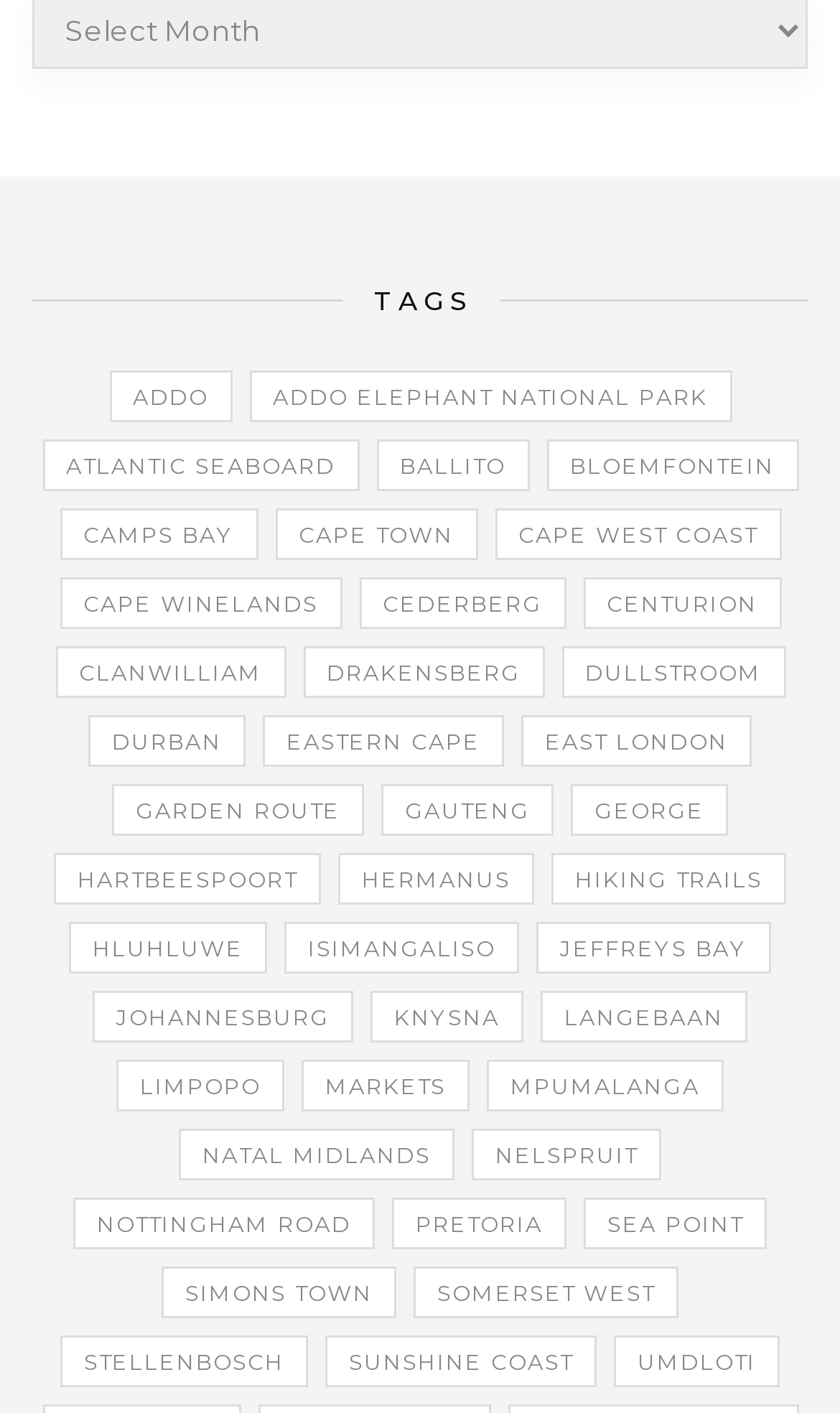Please find the bounding box coordinates of the element that you should click to achieve the following instruction: "explore JOHANNESBURG". The coordinates should be presented as four float numbers between 0 and 1: [left, top, right, bottom].

[0.11, 0.701, 0.421, 0.737]